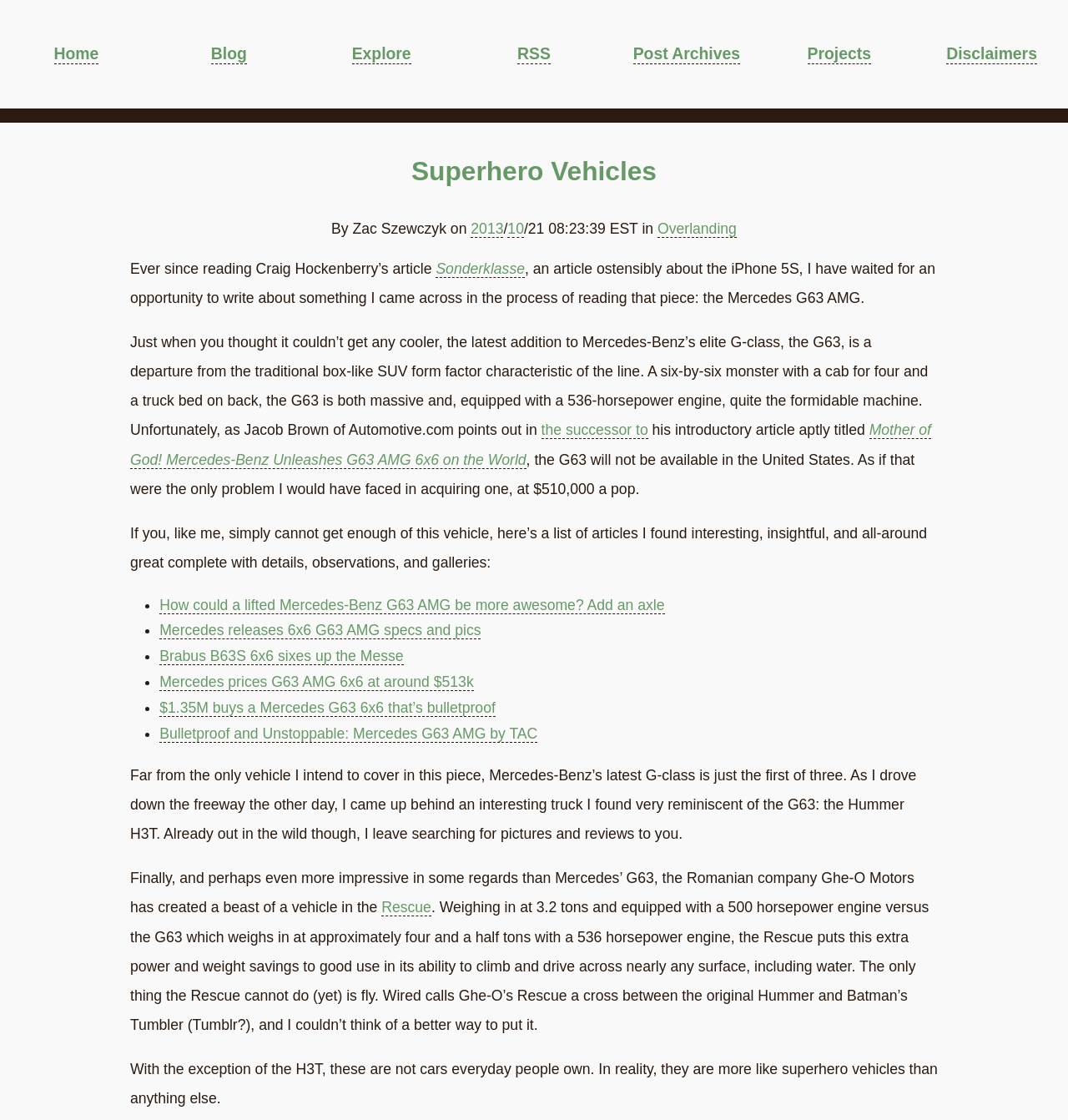Determine the coordinates of the bounding box for the clickable area needed to execute this instruction: "Click on CONTACT US".

None